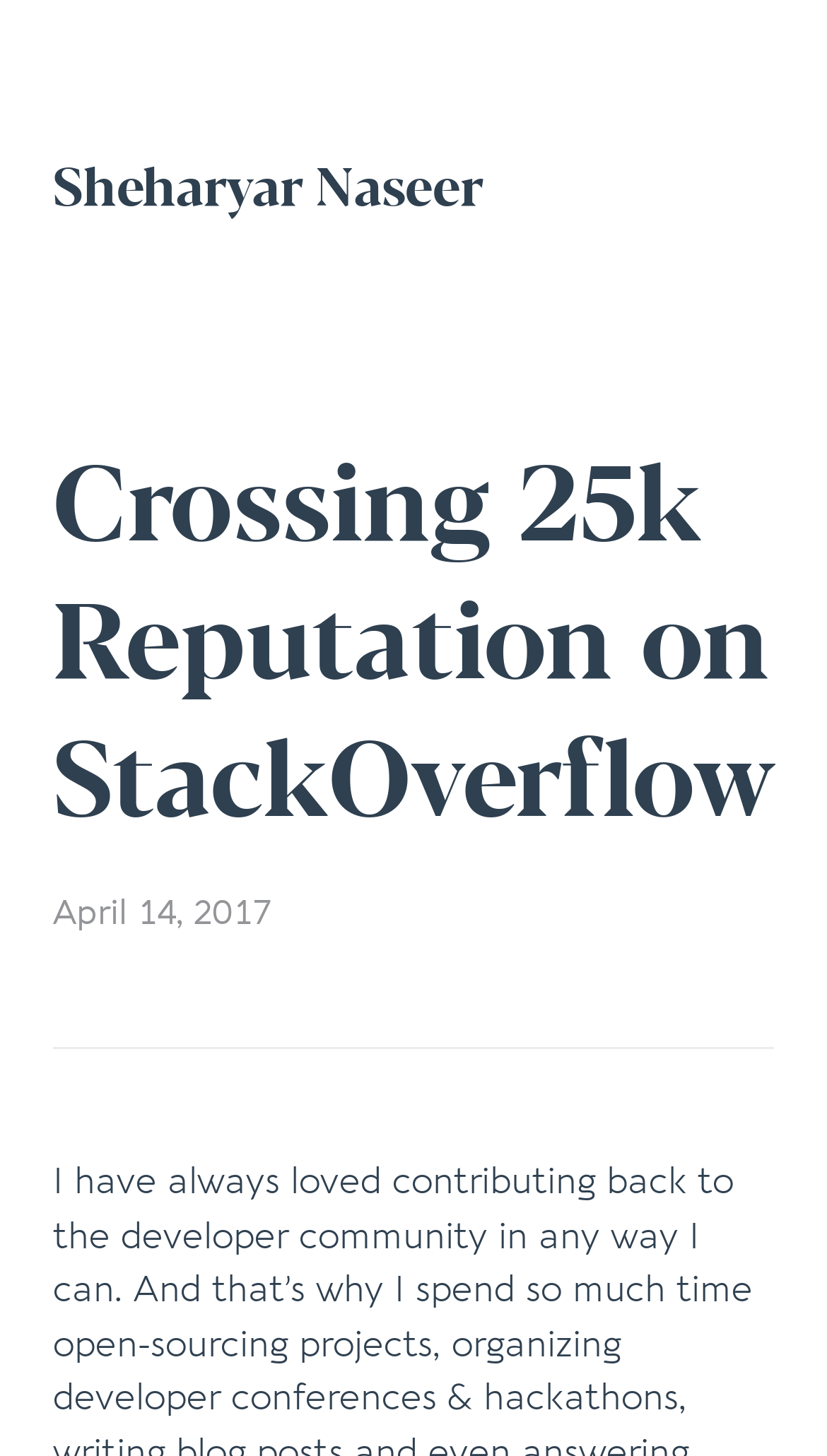When was the article published?
Provide an in-depth and detailed explanation in response to the question.

The publication date is obtained from the time element with a bounding box coordinate of [0.064, 0.614, 0.328, 0.64], which contains the static text 'April 14, 2017'.